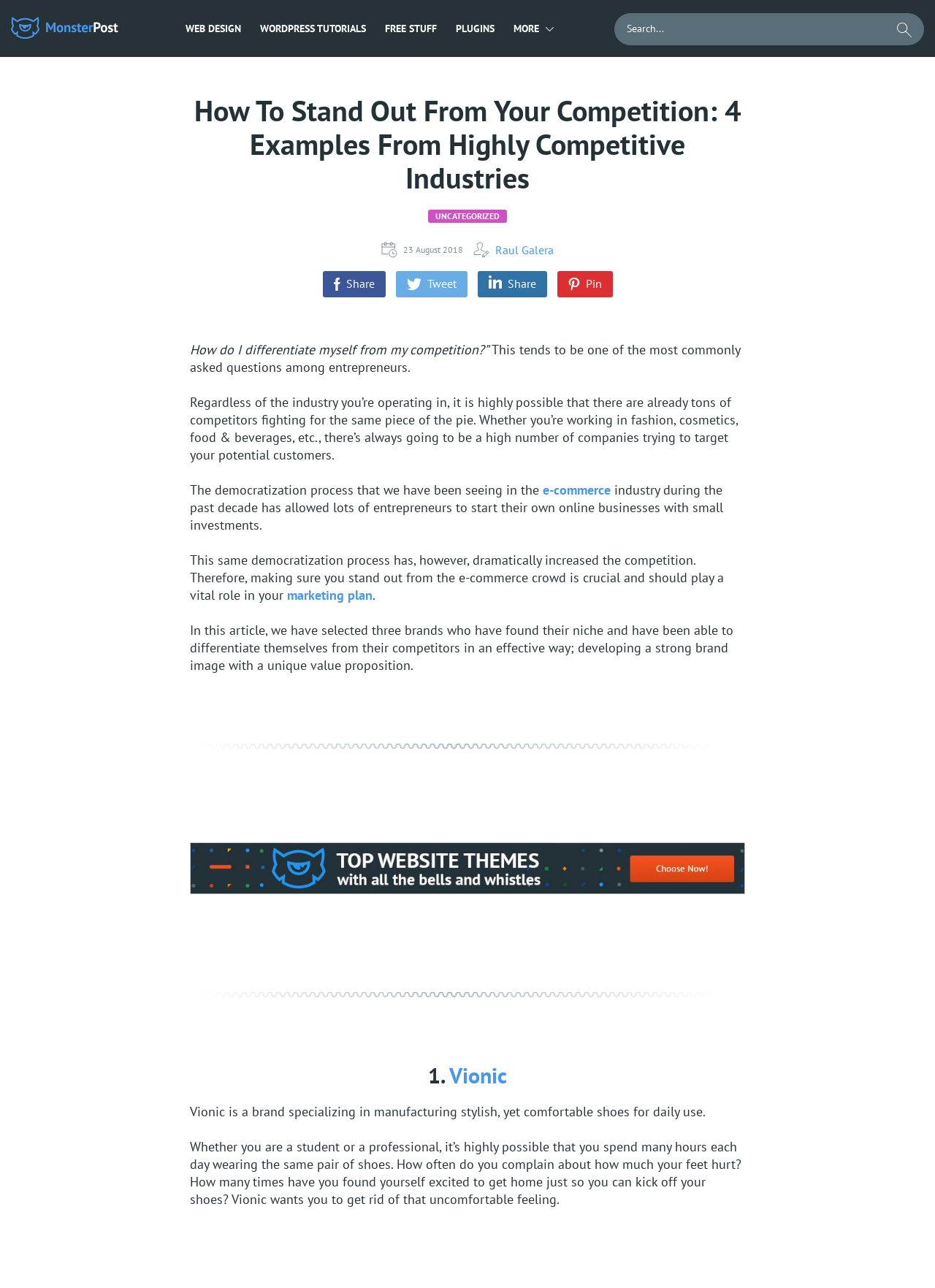Can you pinpoint the bounding box coordinates for the clickable element required for this instruction: "Share this article"? The coordinates should be four float numbers between 0 and 1, i.e., [left, top, right, bottom].

[0.345, 0.21, 0.412, 0.231]